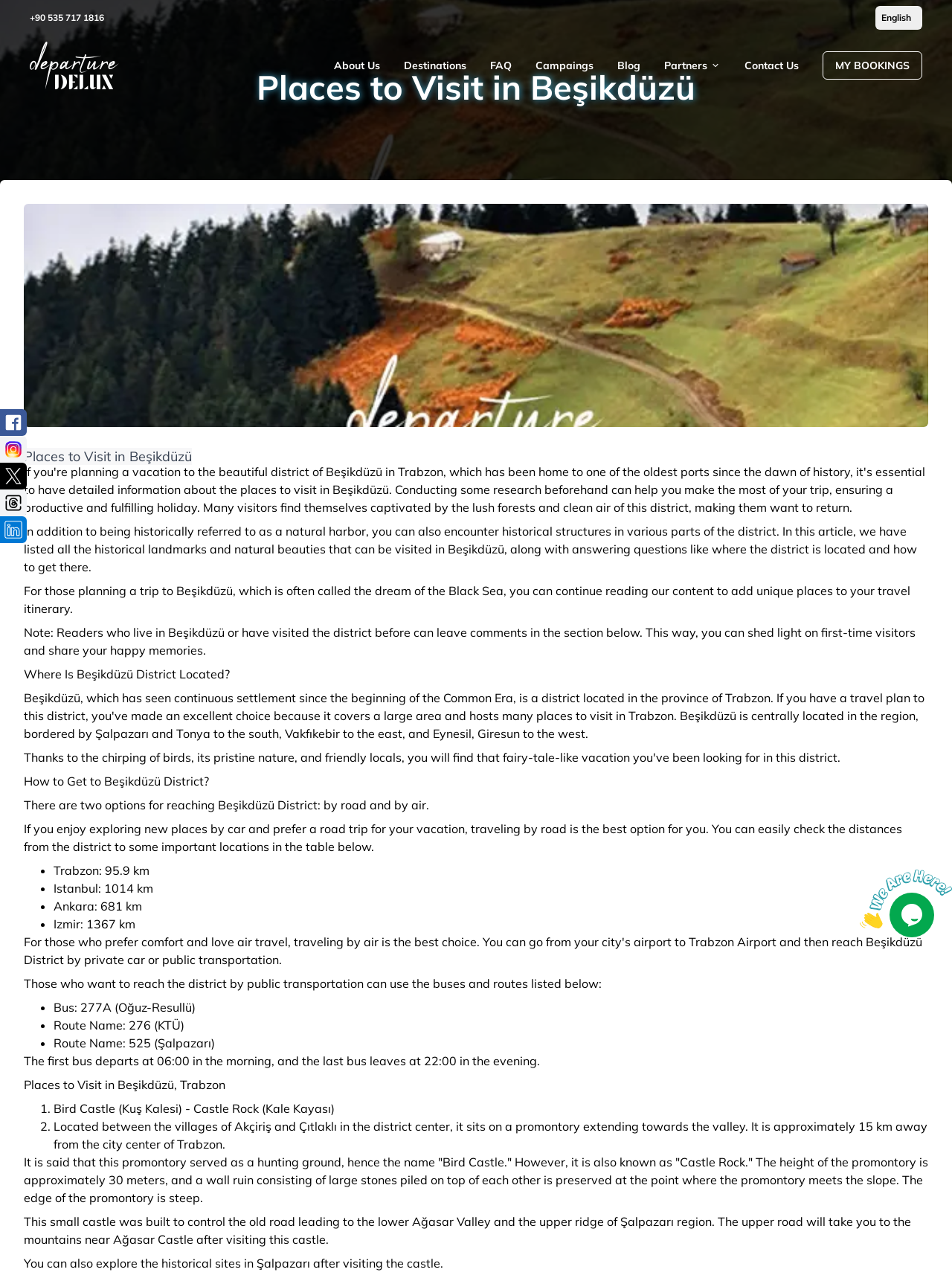Determine the bounding box coordinates for the clickable element required to fulfill the instruction: "Click the logo". Provide the coordinates as four float numbers between 0 and 1, i.e., [left, top, right, bottom].

[0.031, 0.033, 0.125, 0.07]